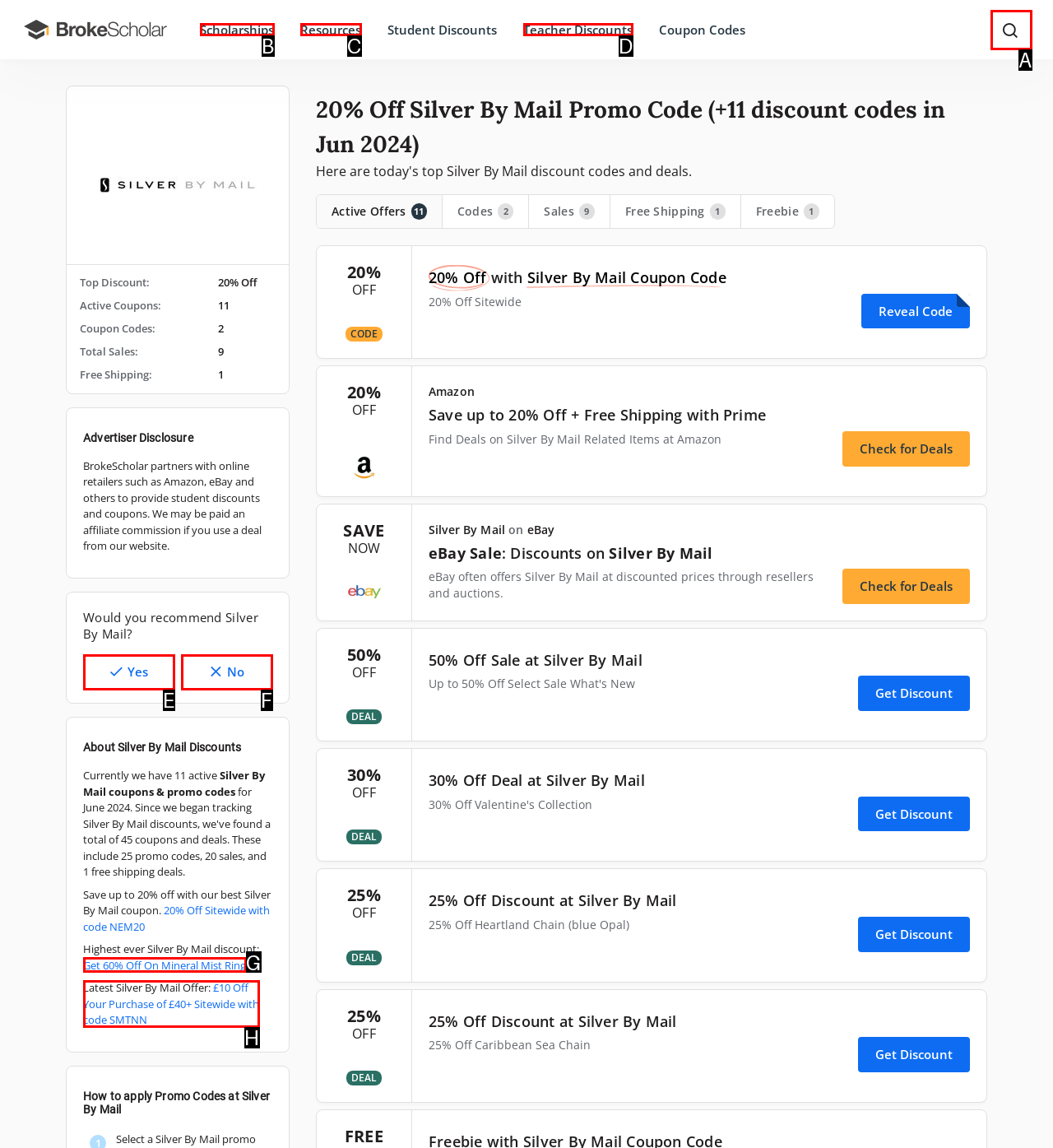Select the option that matches this description: Yes
Answer by giving the letter of the chosen option.

E